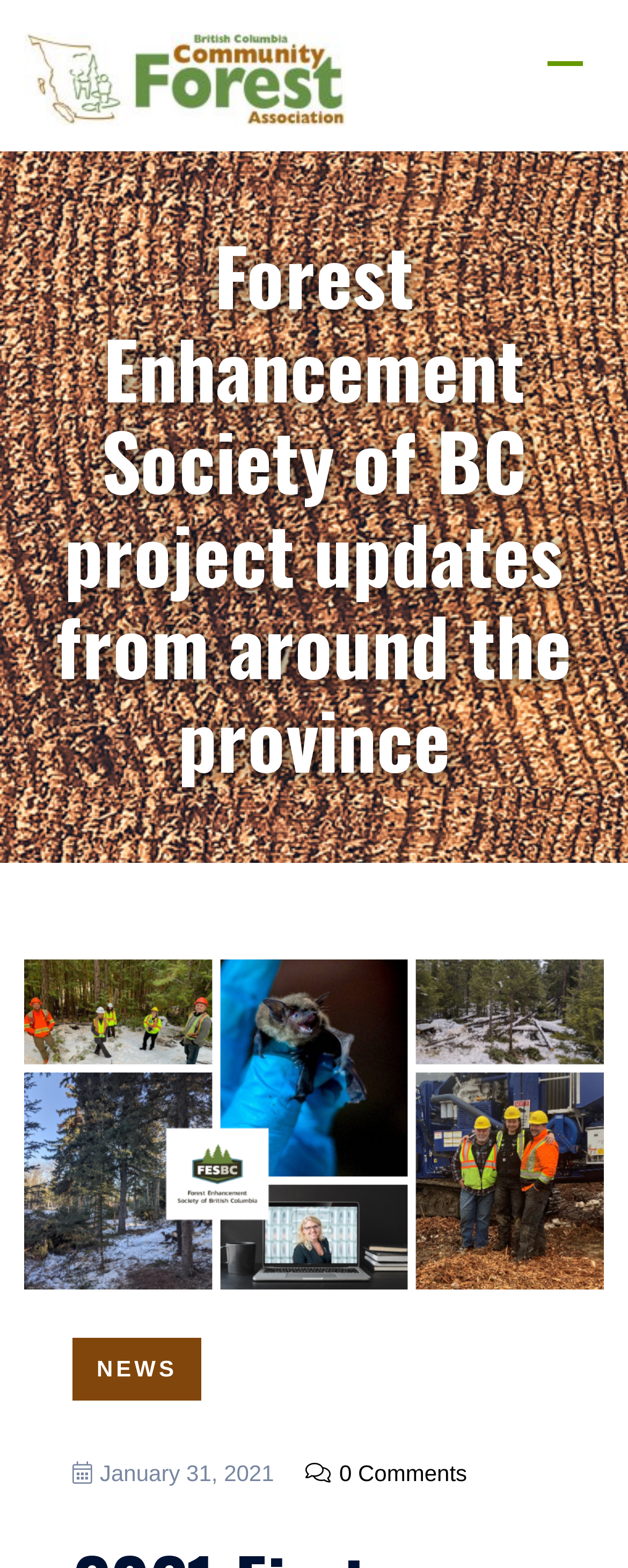Locate the bounding box of the UI element based on this description: "News". Provide four float numbers between 0 and 1 as [left, top, right, bottom].

[0.115, 0.853, 0.321, 0.893]